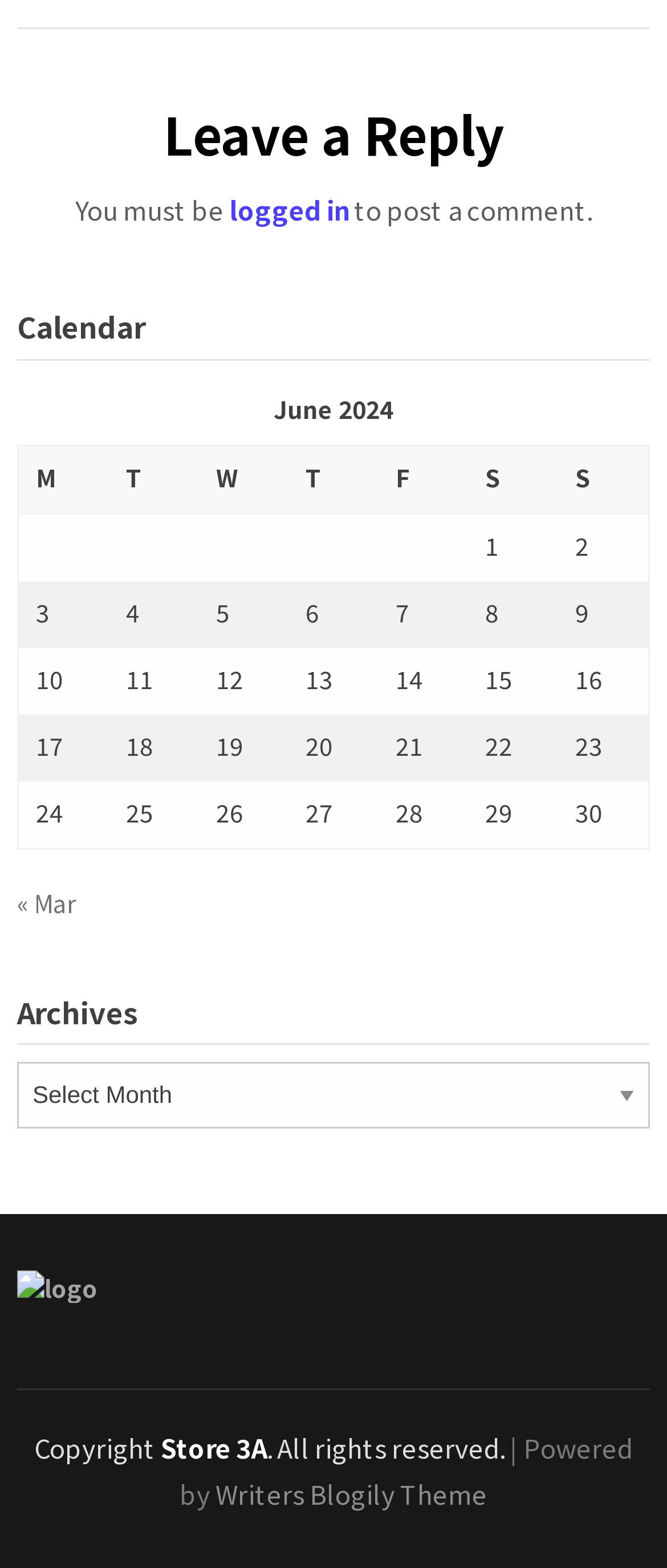What is the copyright information of the website?
Using the image, respond with a single word or phrase.

Copyright Store 3A. All rights reserved.